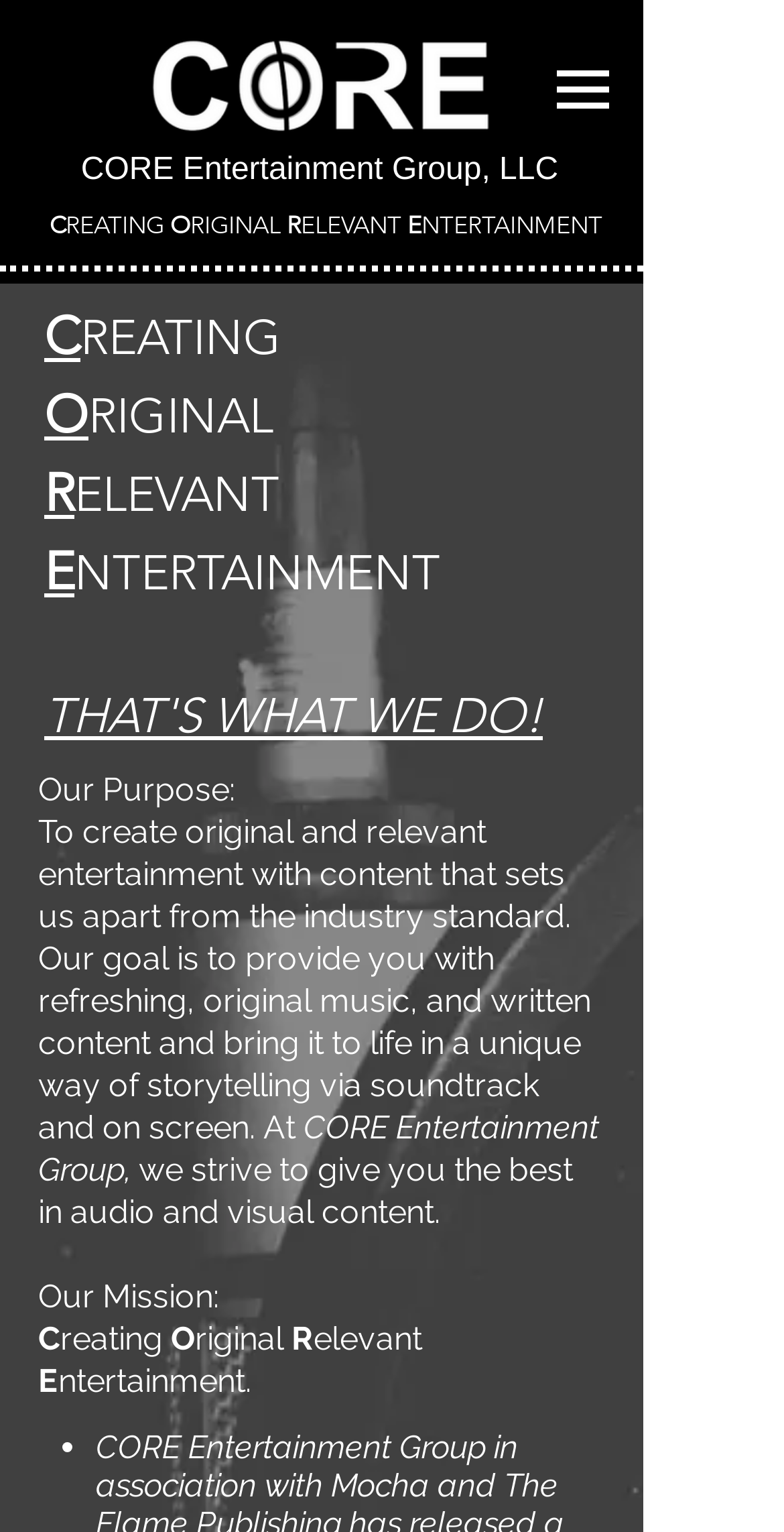What is the mission of the company?
Please craft a detailed and exhaustive response to the question.

The mission of the company can be found in the static text element that reads 'Our Mission:' followed by a description of the company's mission, which is to create original and relevant entertainment.